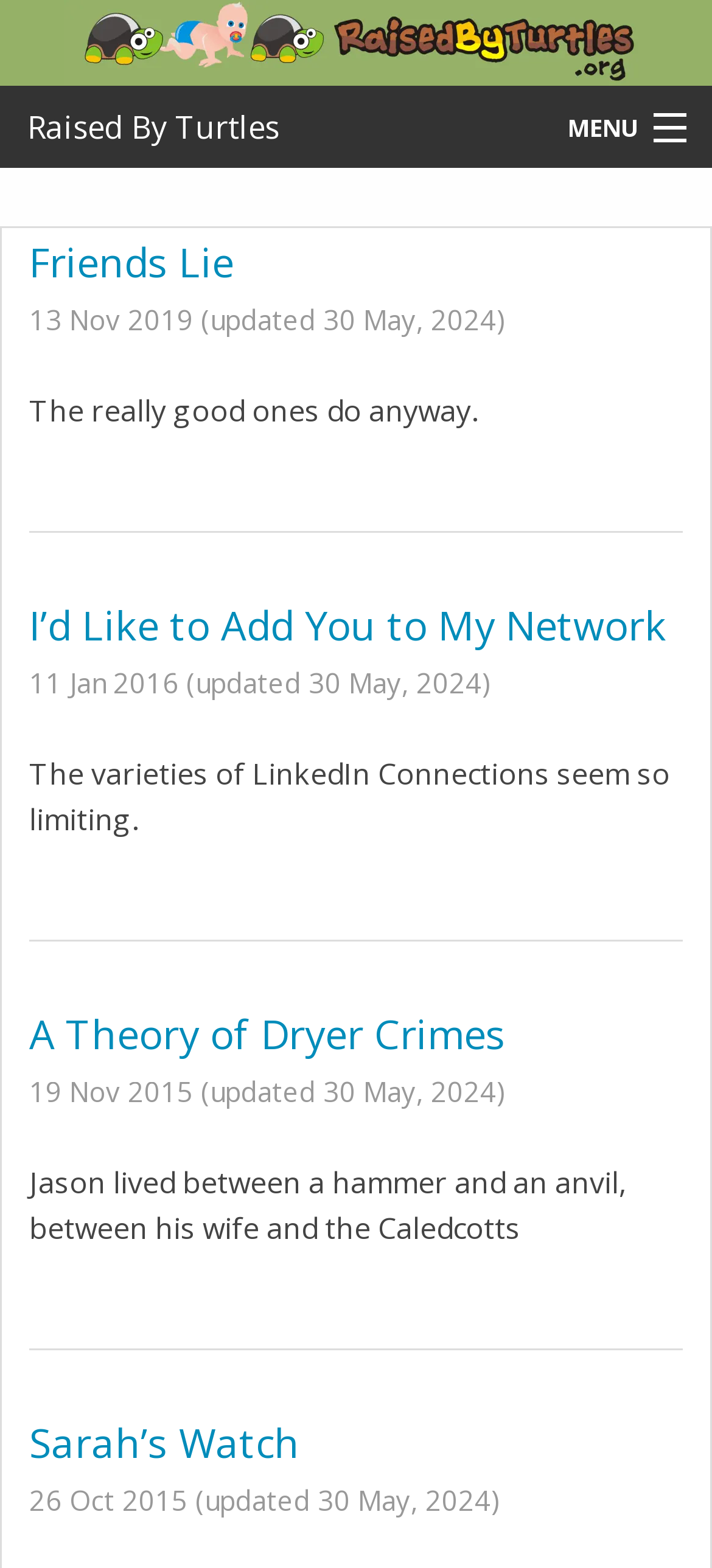What is the theme of the article 'A Theory of Dryer Crimes'?
Give a comprehensive and detailed explanation for the question.

I inferred the theme by looking at the title of the article, 'A Theory of Dryer Crimes', which seems to be a playful and humorous title. The use of 'Crimes' to describe a mundane topic like dryers suggests a lighthearted and comedic tone.